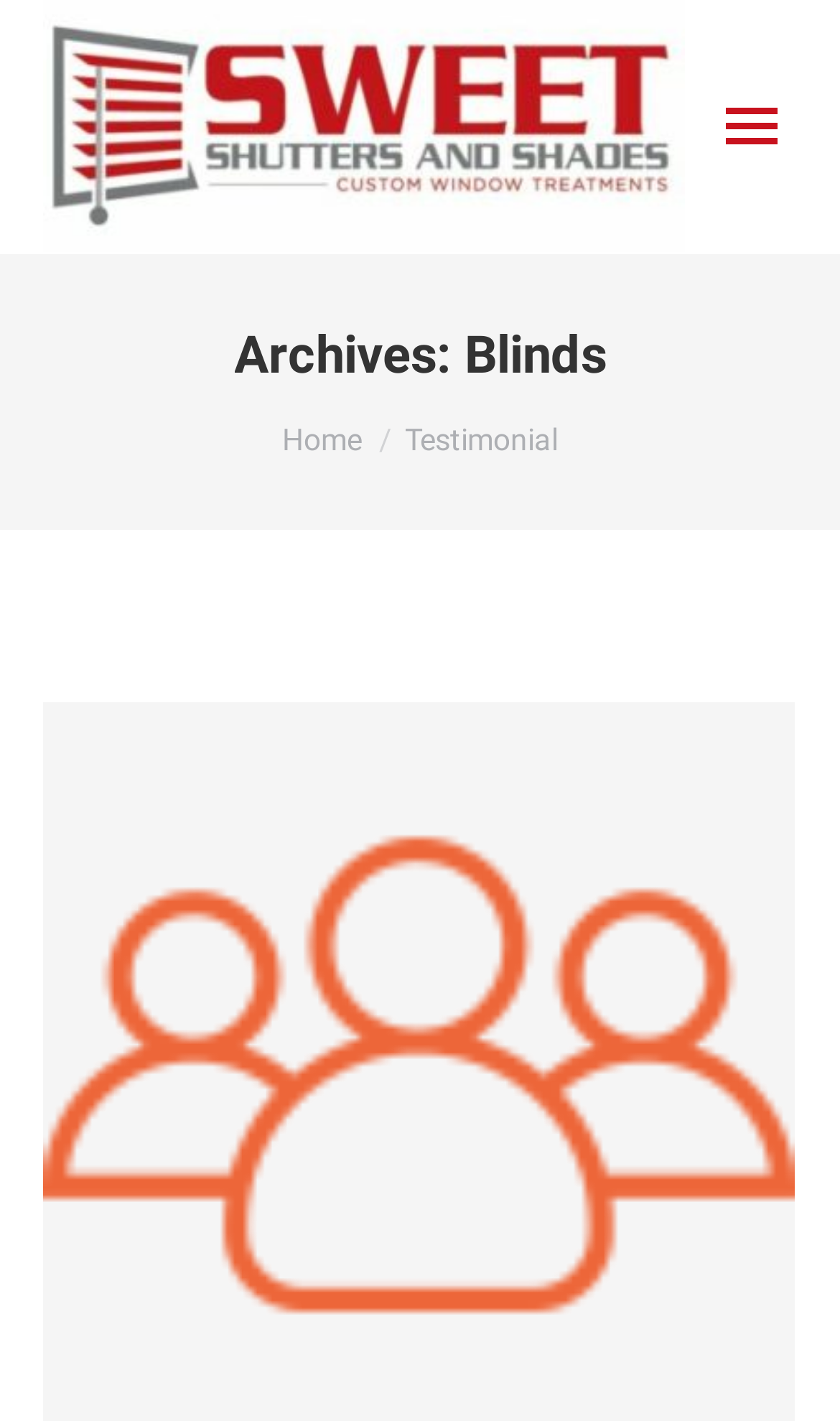What is the text above the 'Home' link?
Based on the image, please offer an in-depth response to the question.

By looking at the webpage structure, I can see that the text 'You are here:' is located above the 'Home' link.